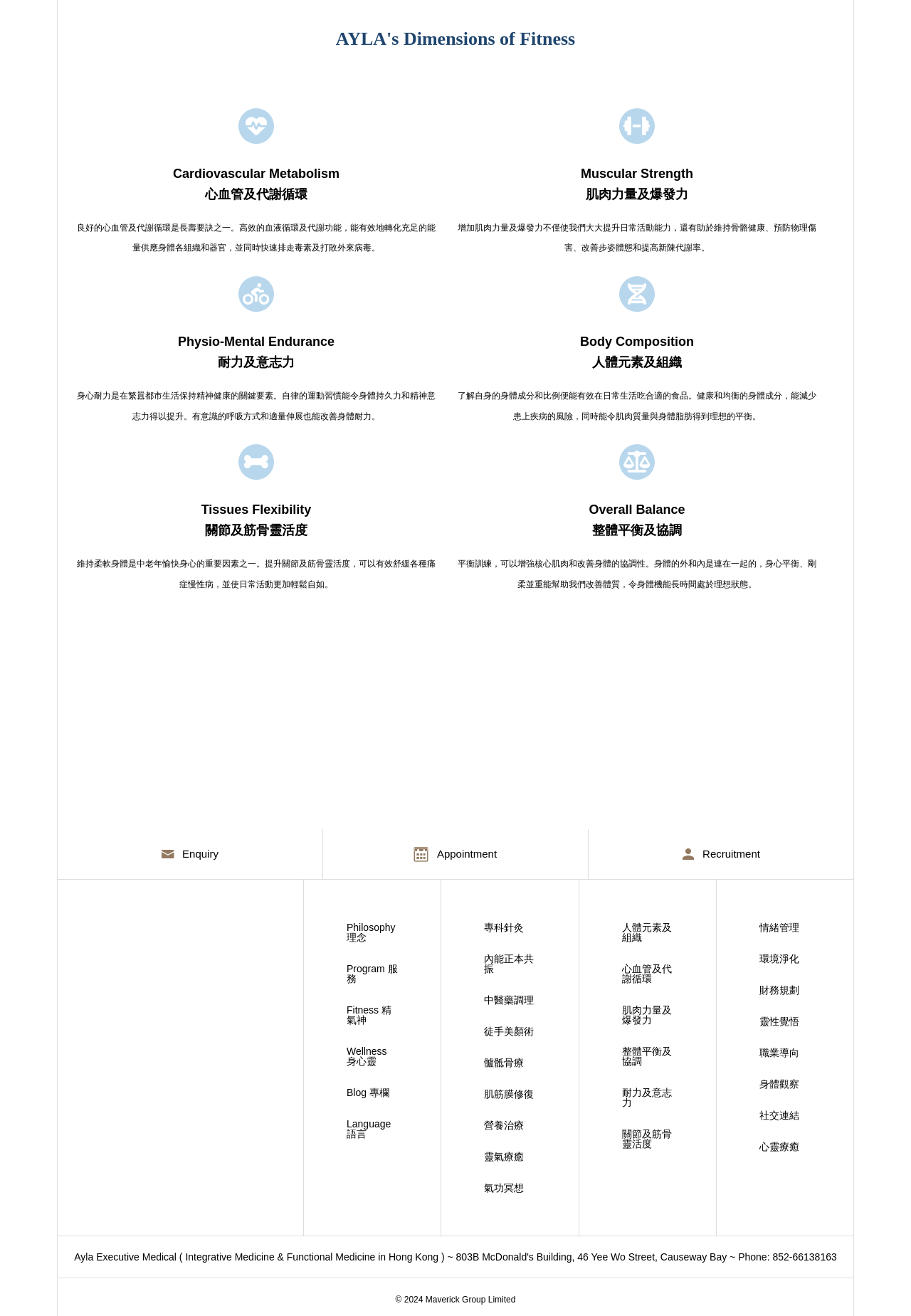What is the text above the 'Cardiovascular Metabolism' link?
Refer to the image and answer the question using a single word or phrase.

良好的心血管及代謝循環是長壽要訣之一。